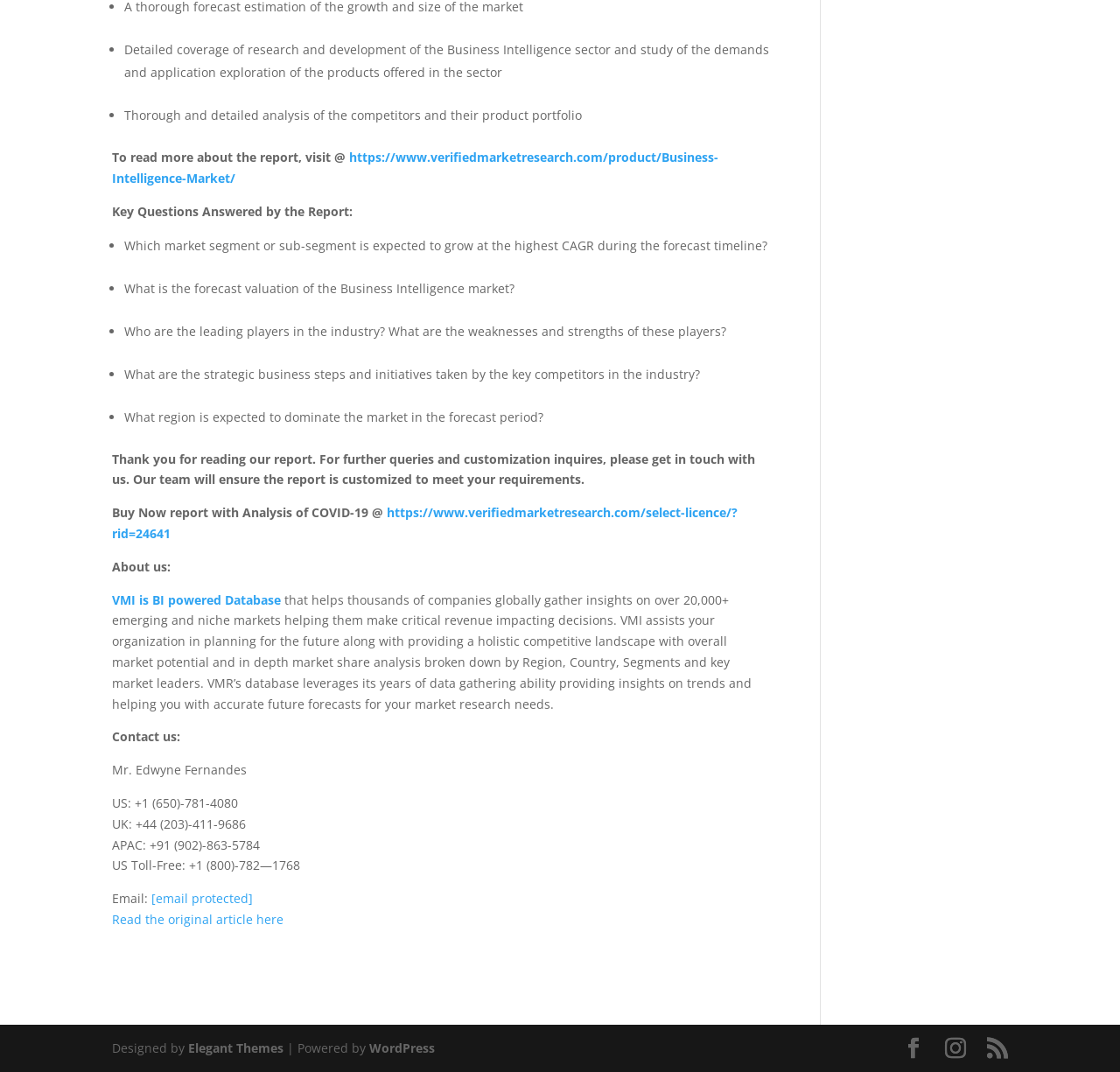Please answer the following question using a single word or phrase: 
Who can be contacted for further queries?

Mr. Edwyne Fernandes